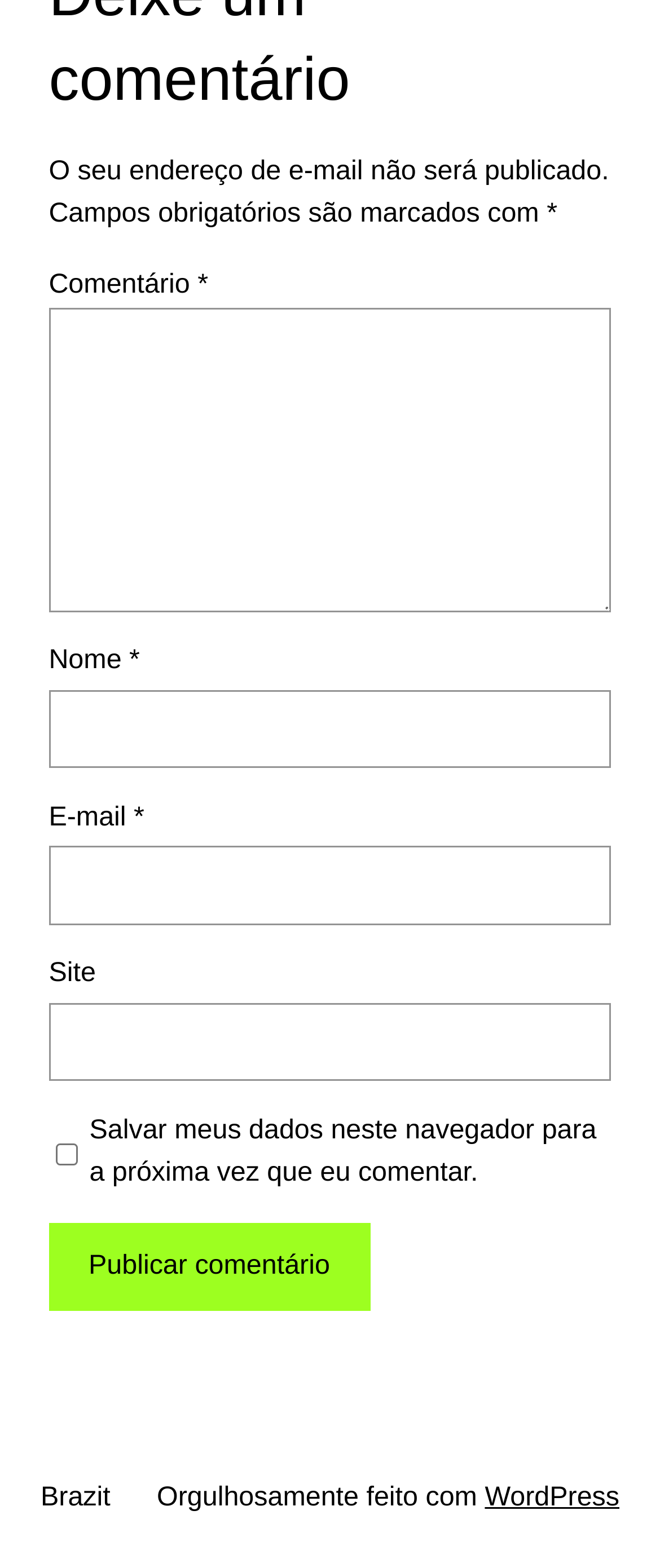How many textboxes are required?
Please answer the question with a detailed and comprehensive explanation.

There are five textboxes in total: 'Comentário', 'Nome', 'E-mail', 'Site', and an additional one described by 'email-notes'. Out of these, 'Comentário', 'Nome', and 'E-mail' are marked as required with an asterisk (*) and have the 'required: True' property.